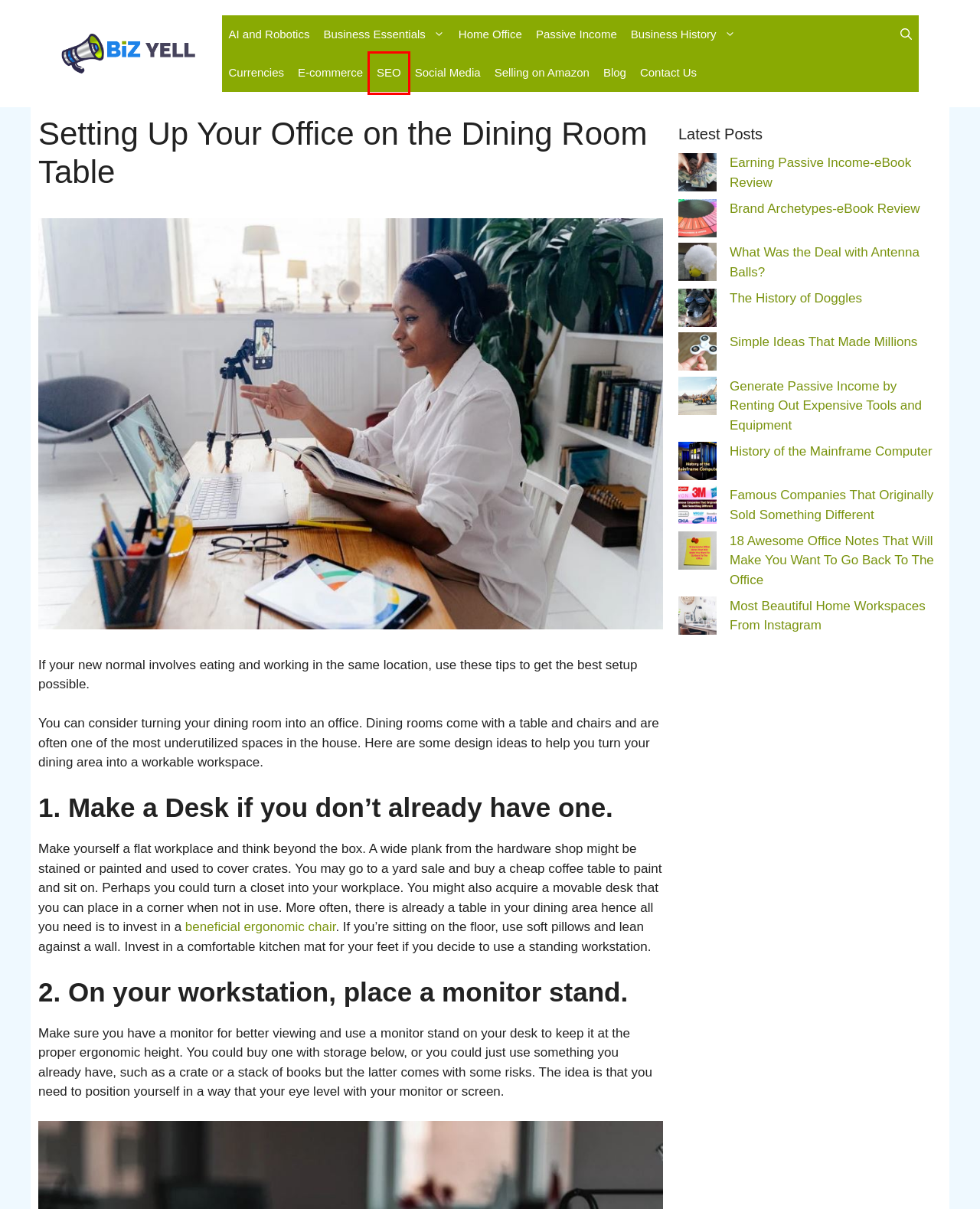Observe the screenshot of a webpage with a red bounding box highlighting an element. Choose the webpage description that accurately reflects the new page after the element within the bounding box is clicked. Here are the candidates:
A. Companies and Industries | BizYell
B. Office Equipment and Decor | BizYell
C. Business Resources | BizYell
D. Can a Dining Table Make a Great Desk? | BizYell
E. Generate Passive Income by Renting Out Expensive Tools and Equipment | BizYell
F. What Are the Benefits of an Ergonomic Chair | BizYell
G. Passive Income | BizYell
H. Search Engine Optimization | BizYell

H